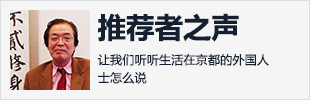Who is the section inviting discussions from?
Utilize the information in the image to give a detailed answer to the question.

The section is inviting discussions from foreign residents living in Kyoto, as stated in the caption. This is evident from the context of the image, which highlights the theme of cultural exchange and community insight, and the need for diverse perspectives and experiences.